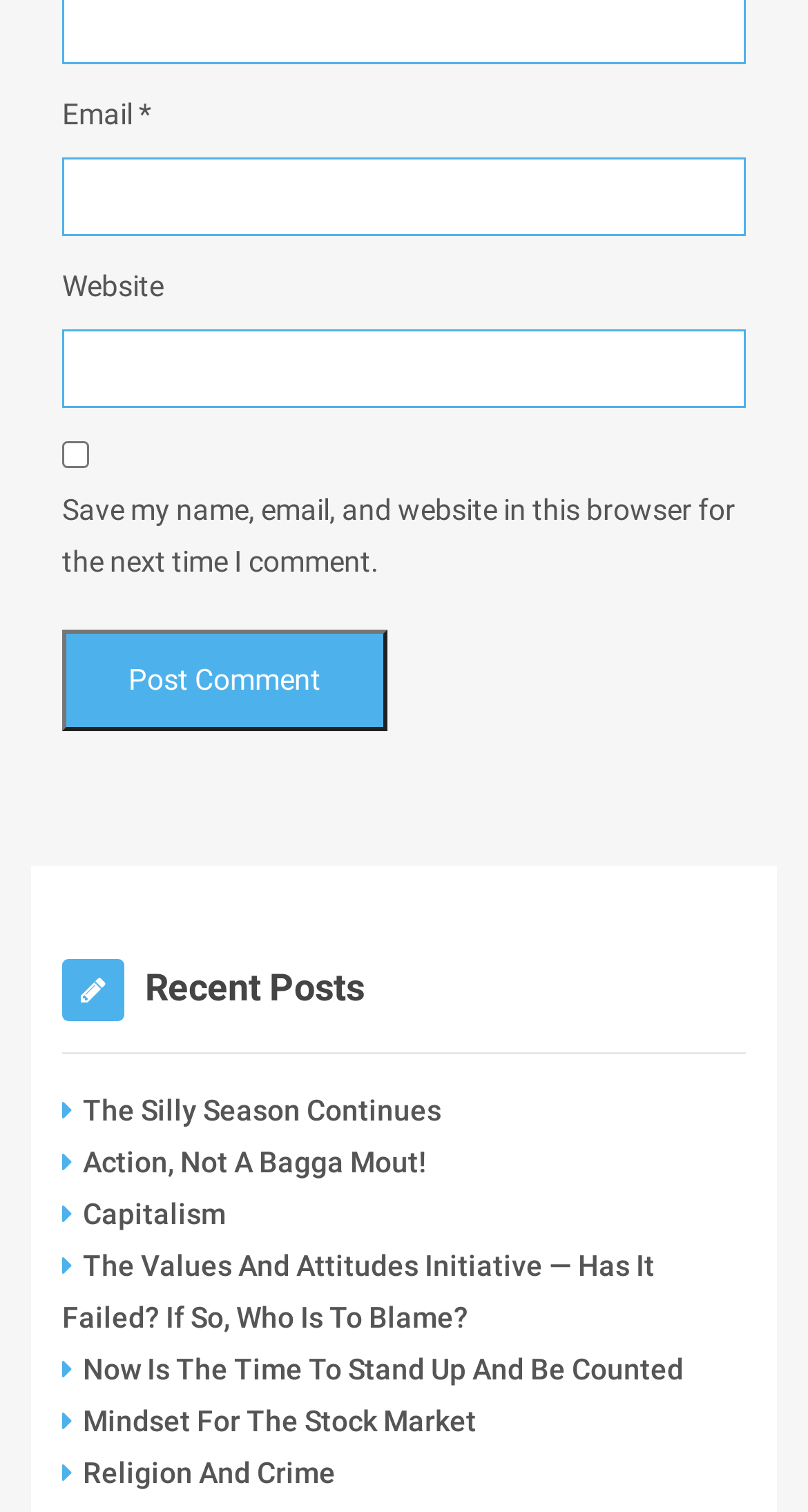With reference to the image, please provide a detailed answer to the following question: Is the 'Save my name, email, and website' checkbox checked?

I looked at the checkbox element and saw that its 'checked' property is set to 'false', indicating that it is not checked.